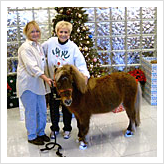Provide a brief response to the question using a single word or phrase: 
What is in the background of the image?

A Christmas tree